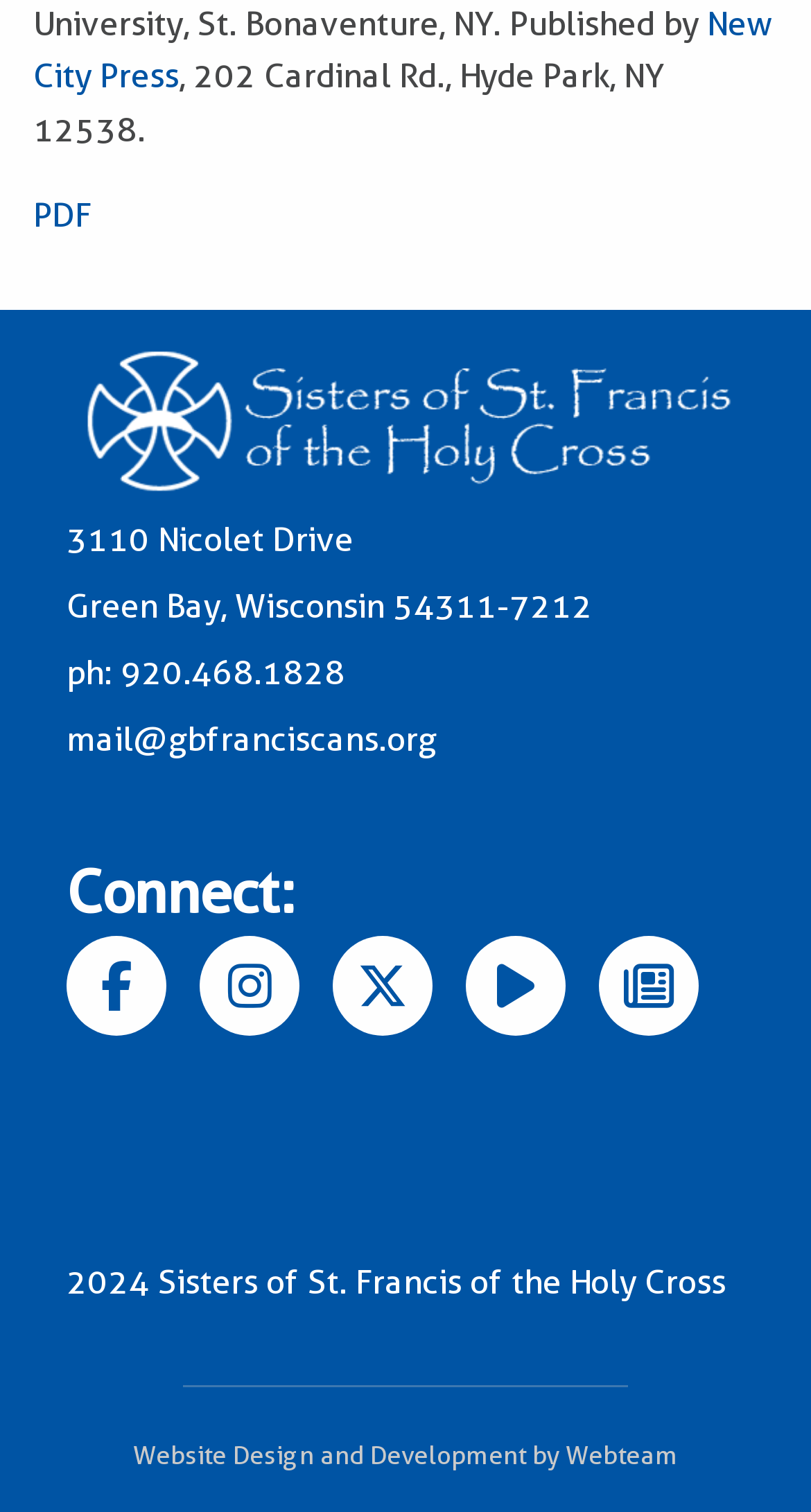Please identify the bounding box coordinates of the region to click in order to complete the given instruction: "Call 920.468.1828". The coordinates should be four float numbers between 0 and 1, i.e., [left, top, right, bottom].

[0.149, 0.432, 0.426, 0.458]